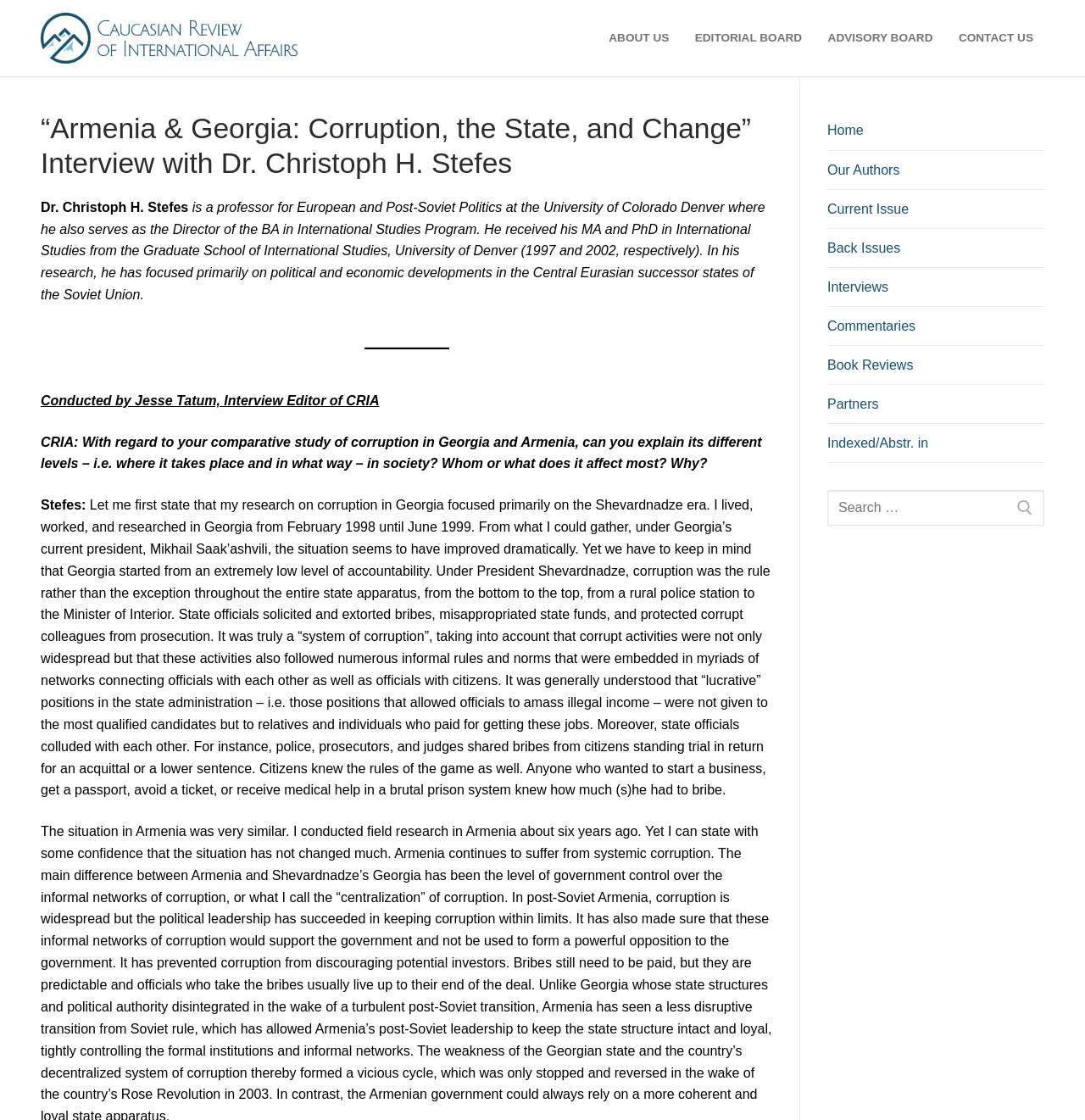Determine the coordinates of the bounding box that should be clicked to complete the instruction: "Visit the Caucasian Review of International Affairs homepage". The coordinates should be represented by four float numbers between 0 and 1: [left, top, right, bottom].

[0.038, 0.012, 0.274, 0.056]